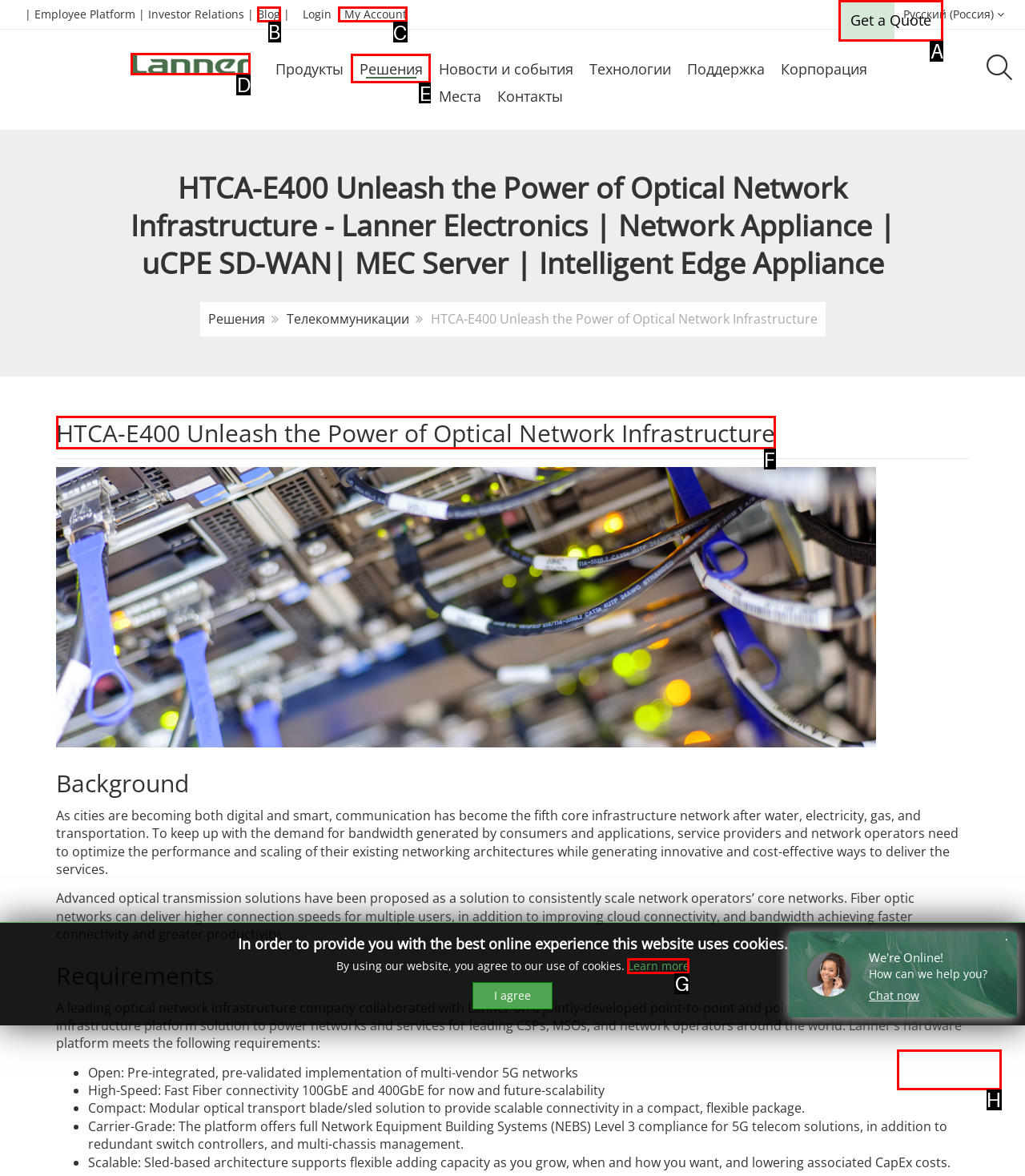Identify the option that corresponds to the description: Scroll to Top. Provide only the letter of the option directly.

H